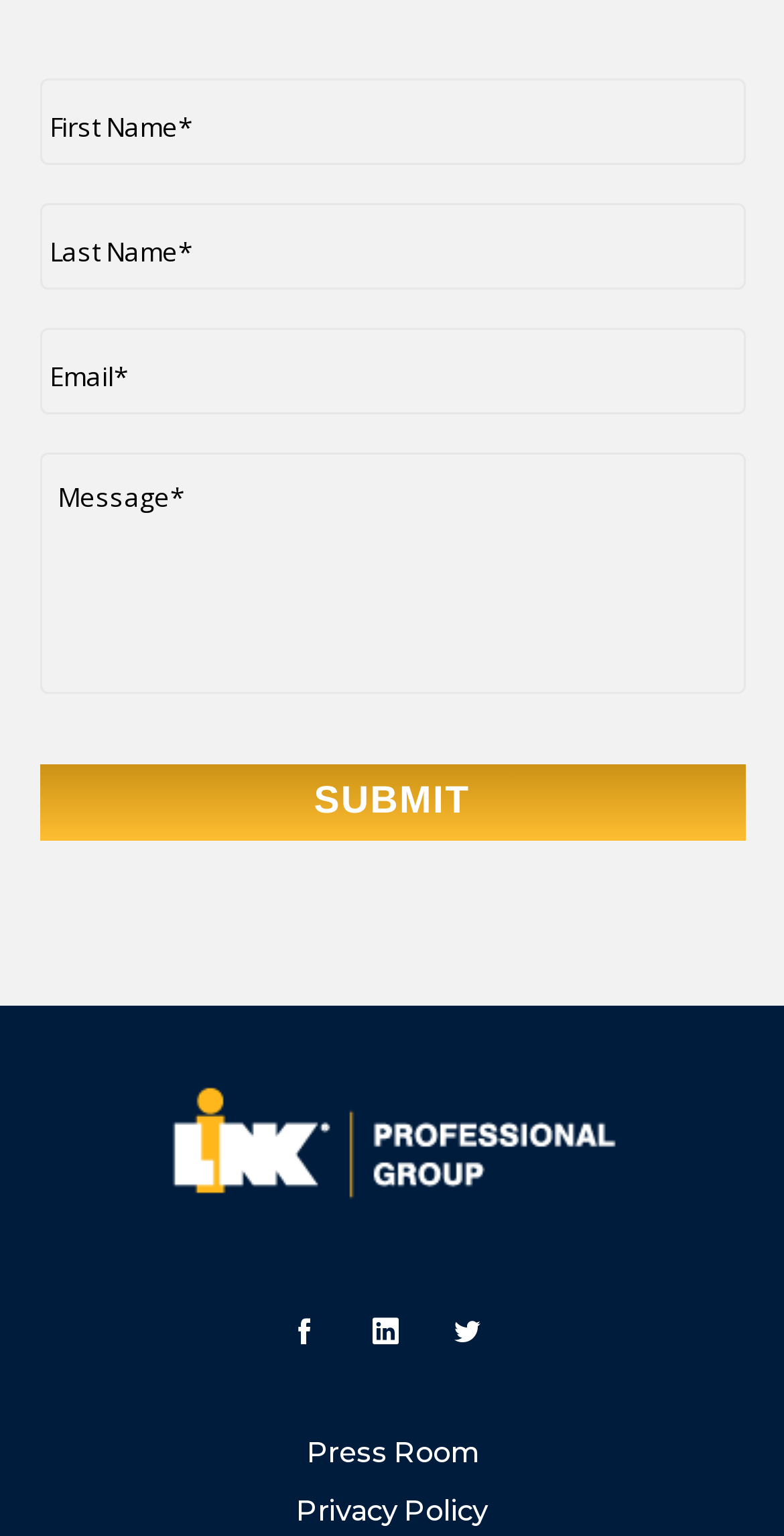What is the purpose of the button at the bottom of the form?
Refer to the image and give a detailed answer to the query.

The purpose of the button at the bottom of the form is to submit the form data. This is evident from the button's label 'SUBMIT' and its position at the bottom of the form.